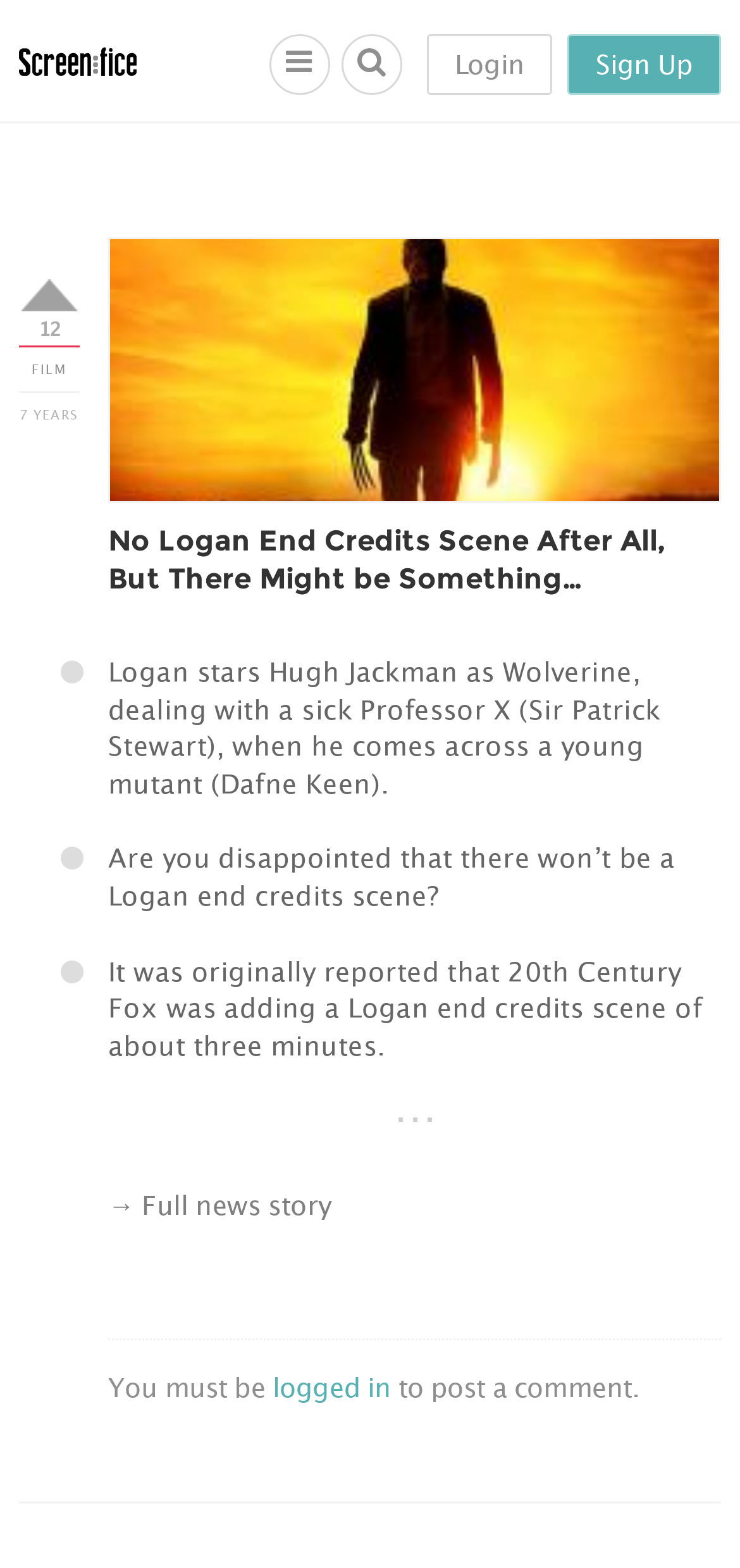What is the topic of the article?
Please give a detailed answer to the question using the information shown in the image.

I read the article title and content, which mentions Logan, Wolverine, Professor X, and a young mutant, and discusses the absence of an end credits scene in the movie.